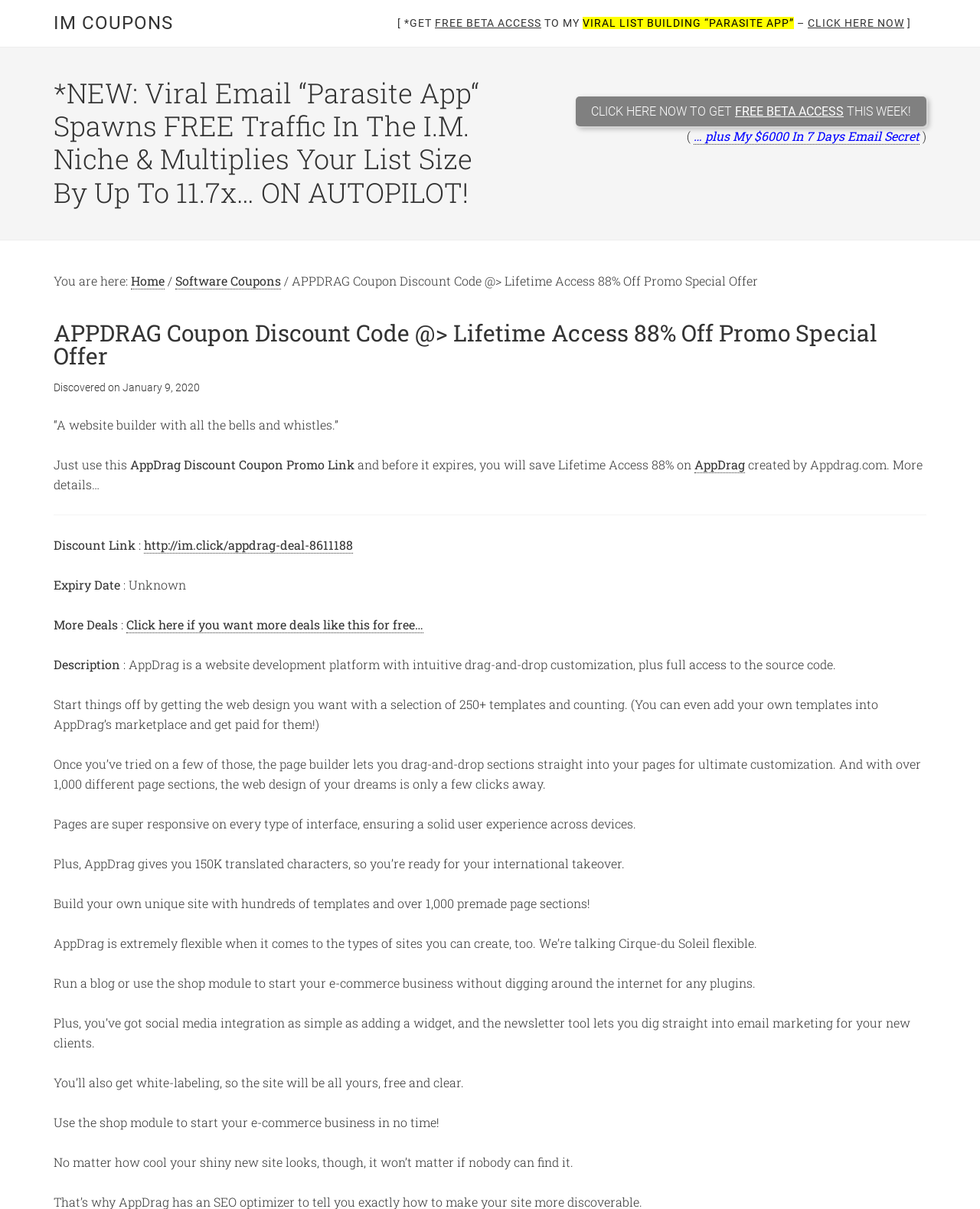Provide the bounding box coordinates for the UI element that is described by this text: "Home". The coordinates should be in the form of four float numbers between 0 and 1: [left, top, right, bottom].

[0.134, 0.225, 0.168, 0.239]